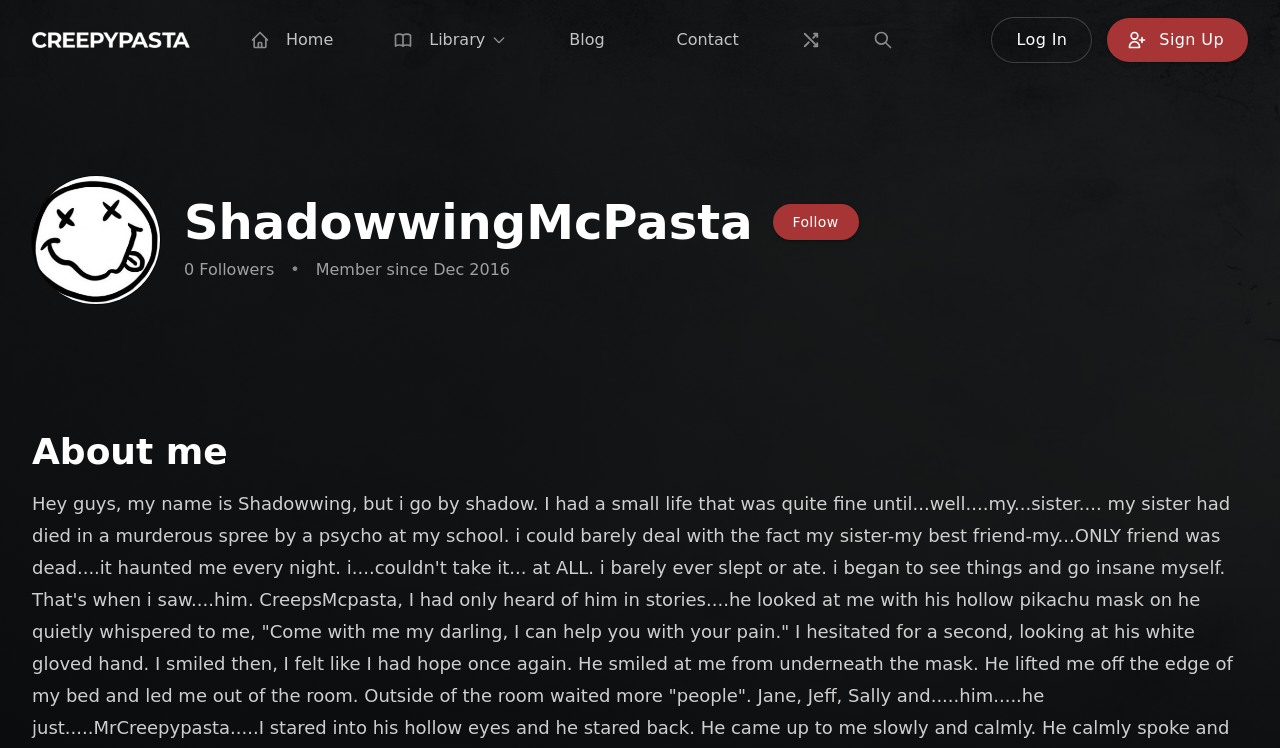How many navigation links are there?
Using the image as a reference, give a one-word or short phrase answer.

7